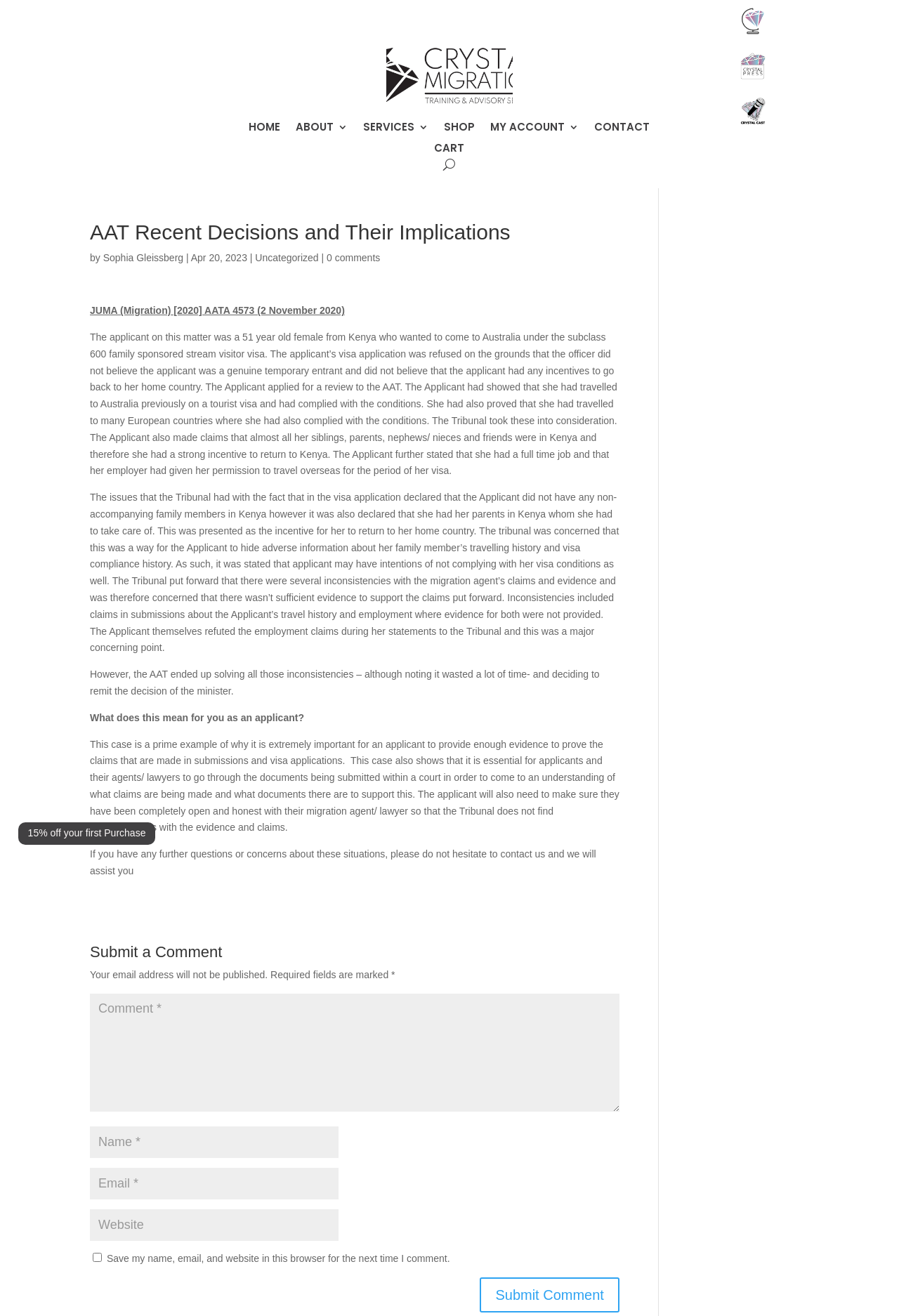Can you identify the bounding box coordinates of the clickable region needed to carry out this instruction: 'Enter a comment in the text box'? The coordinates should be four float numbers within the range of 0 to 1, stated as [left, top, right, bottom].

[0.1, 0.755, 0.689, 0.845]